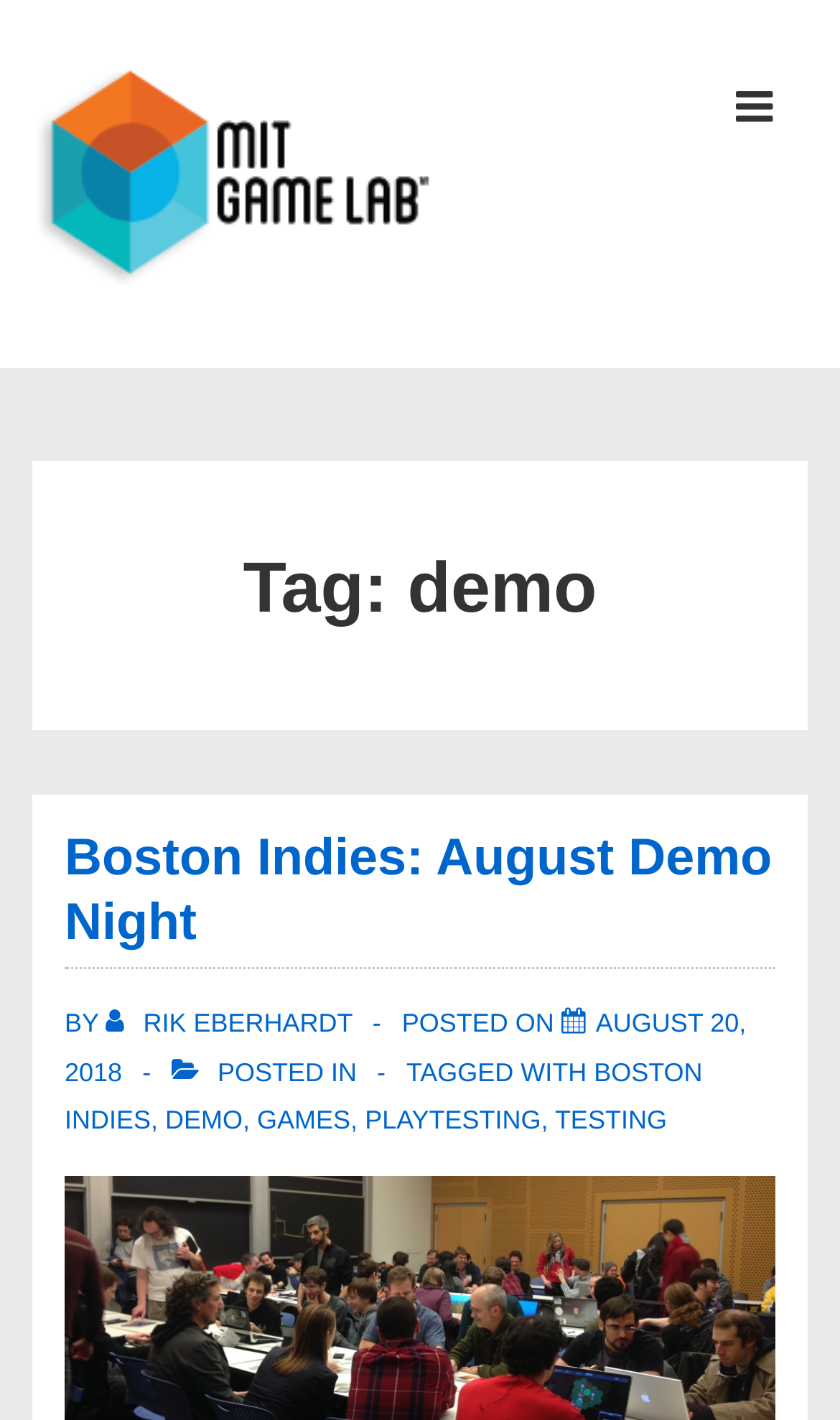Point out the bounding box coordinates of the section to click in order to follow this instruction: "Click the MIT Game Lab logo".

[0.038, 0.042, 0.513, 0.202]